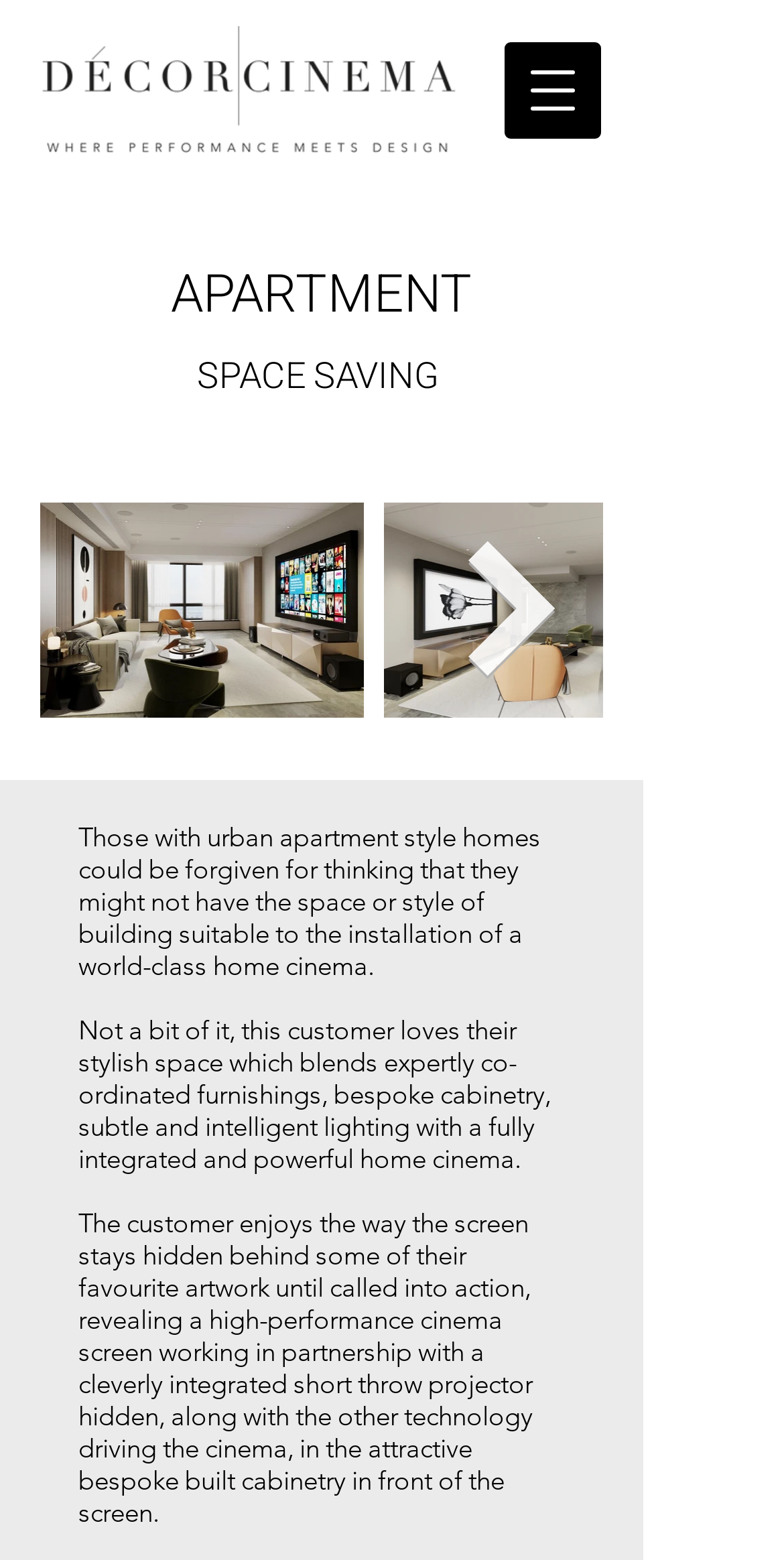Find the main header of the webpage and produce its text content.

APARTMENT
SPACE SAVING 